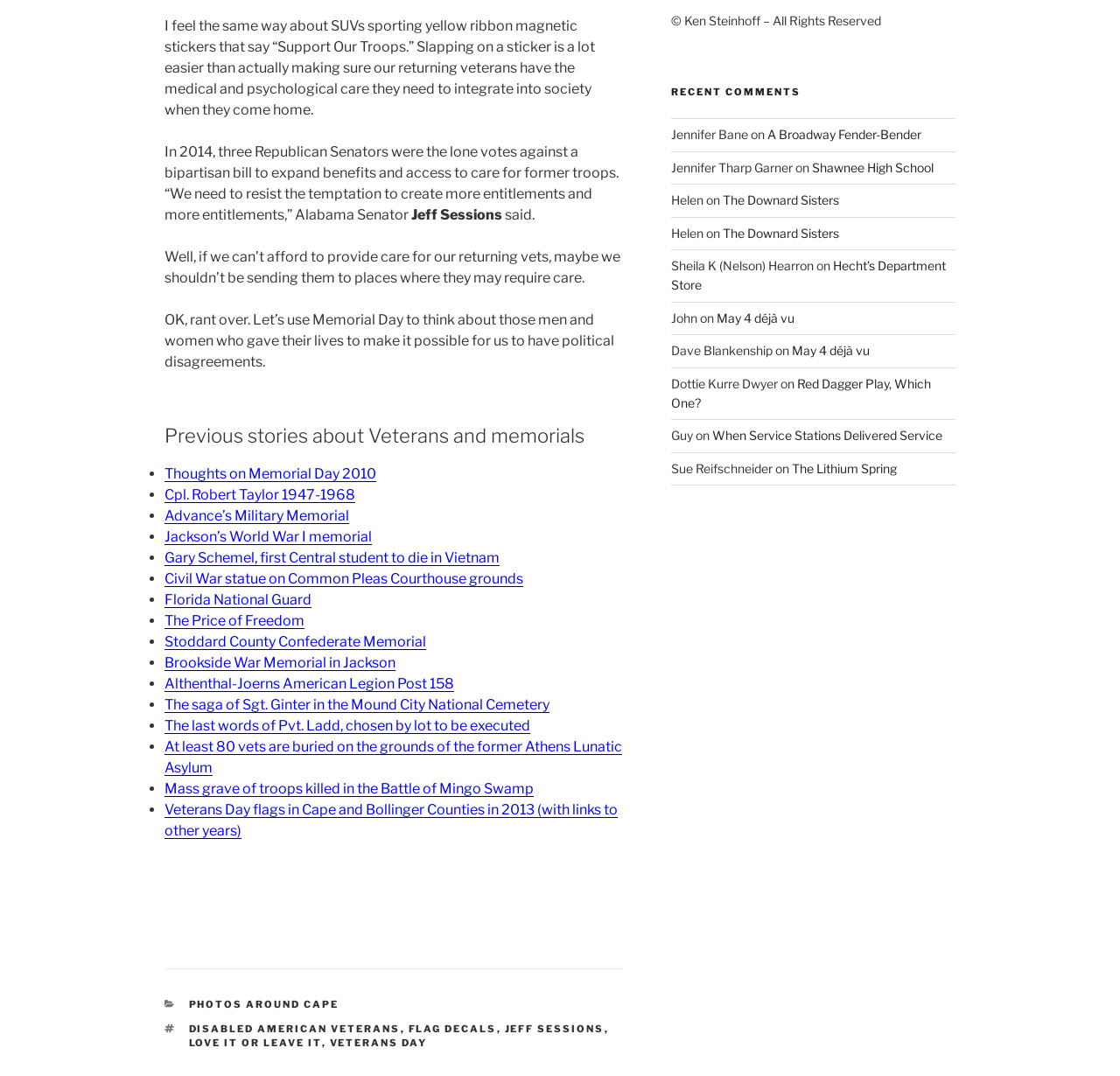Please identify the bounding box coordinates for the region that you need to click to follow this instruction: "Click on the link 'Thoughts on Memorial Day 2010'".

[0.147, 0.433, 0.336, 0.448]